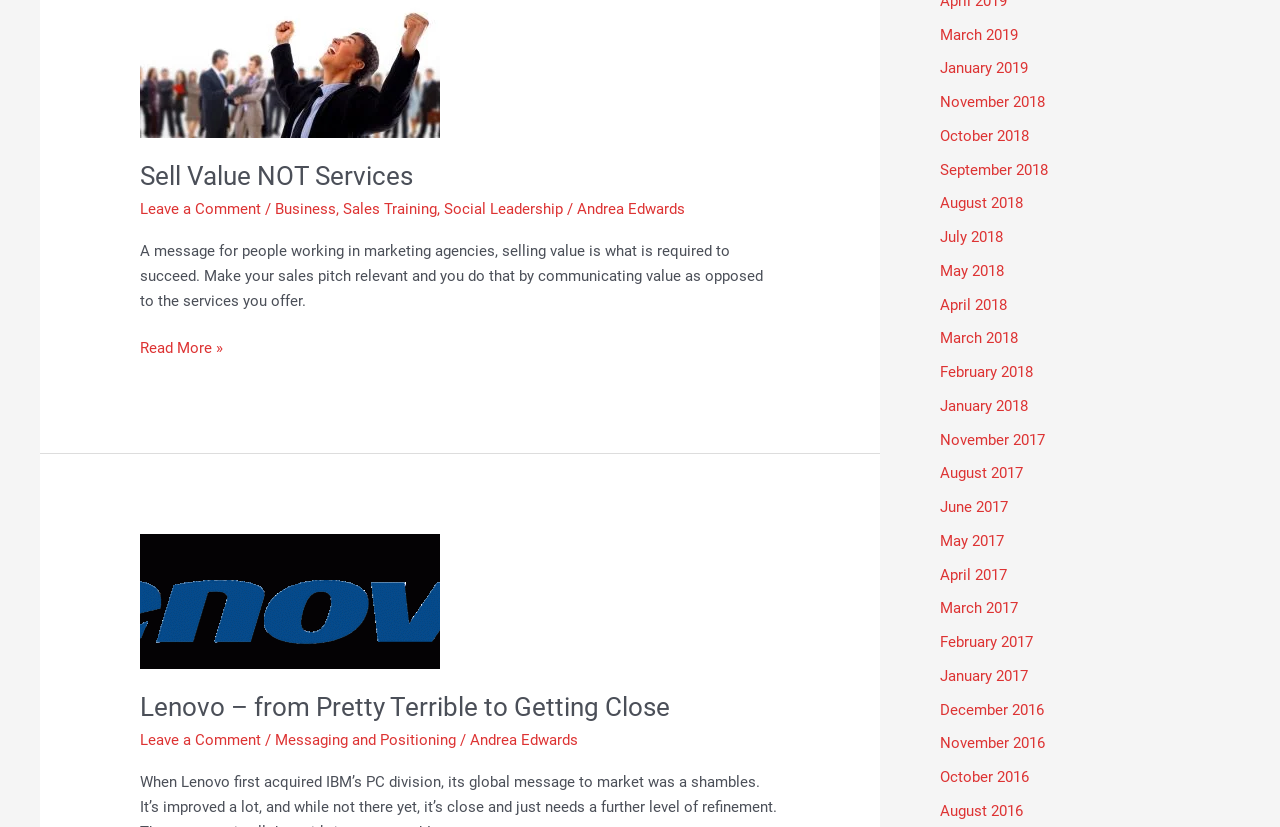Analyze the image and provide a detailed answer to the question: What is the category of the second article?

The second article has a heading 'Lenovo – from Pretty Terrible to Getting Close' and the category links below it include 'Messaging and Positioning'. Therefore, the category of the second article is Messaging and Positioning.